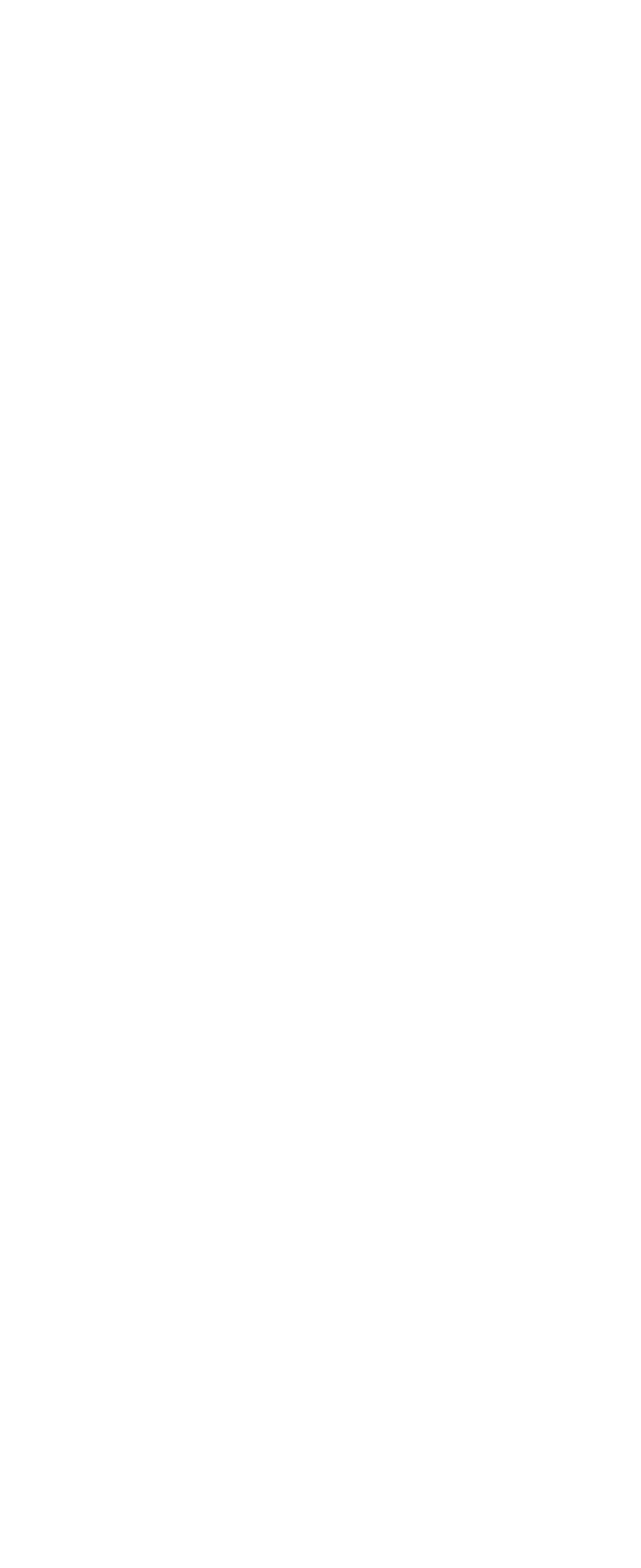Specify the bounding box coordinates of the region I need to click to perform the following instruction: "Check Privacy Policy". The coordinates must be four float numbers in the range of 0 to 1, i.e., [left, top, right, bottom].

[0.077, 0.93, 0.397, 0.957]